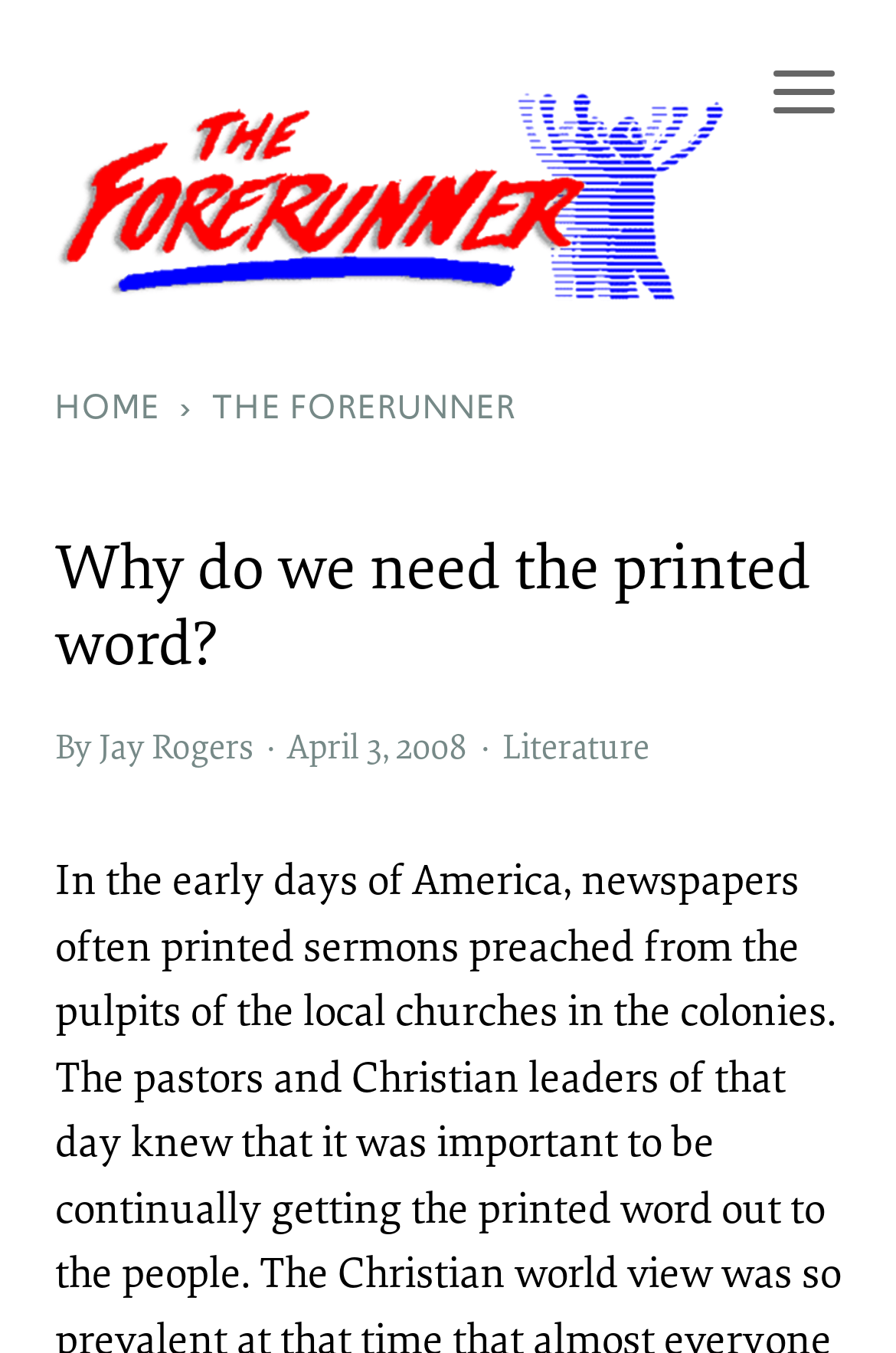Please answer the following question using a single word or phrase: 
Who is the author of the article?

Jay Rogers